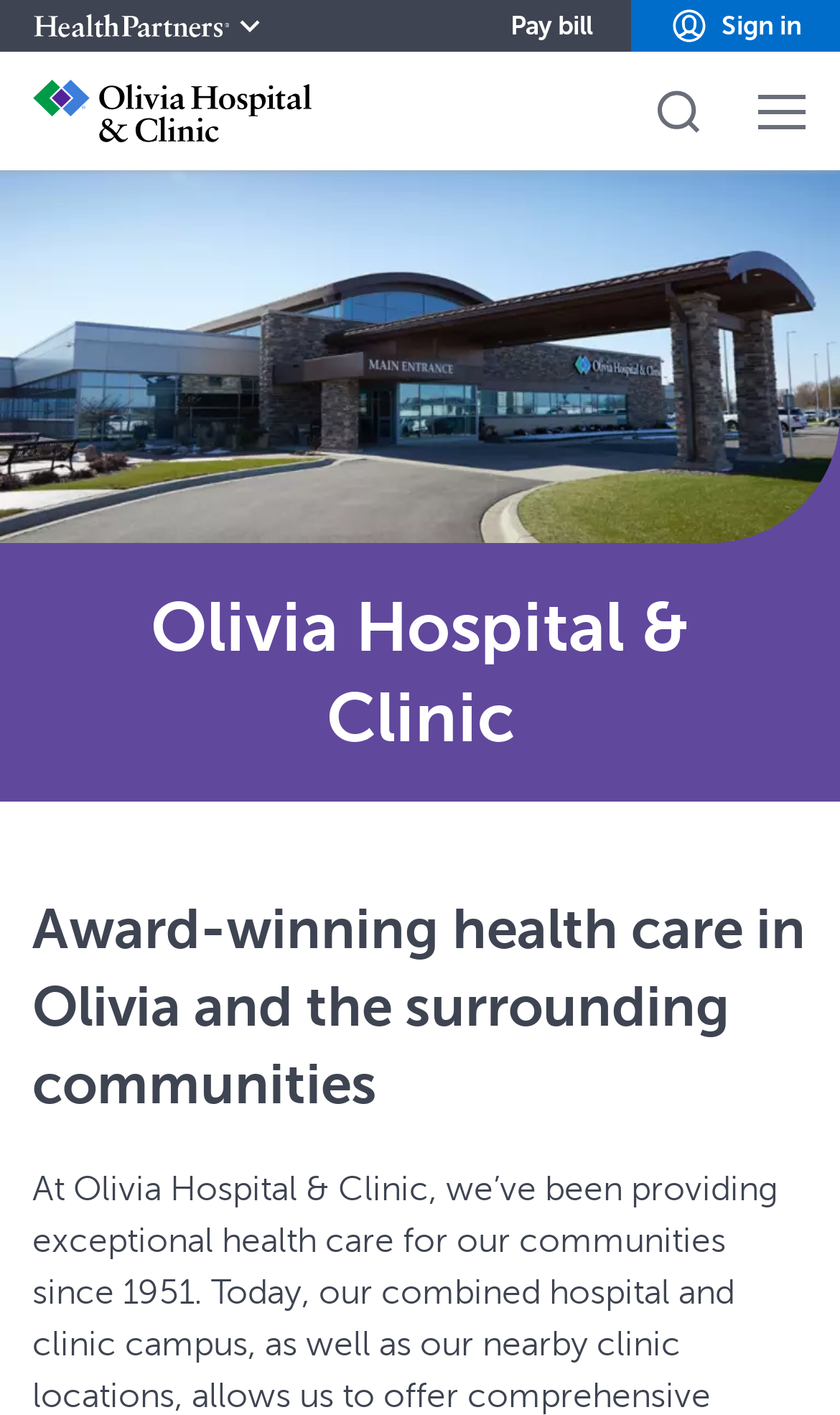Locate the bounding box coordinates of the area to click to fulfill this instruction: "Open the search input field". The bounding box should be presented as four float numbers between 0 and 1, in the order [left, top, right, bottom].

[0.777, 0.06, 0.838, 0.097]